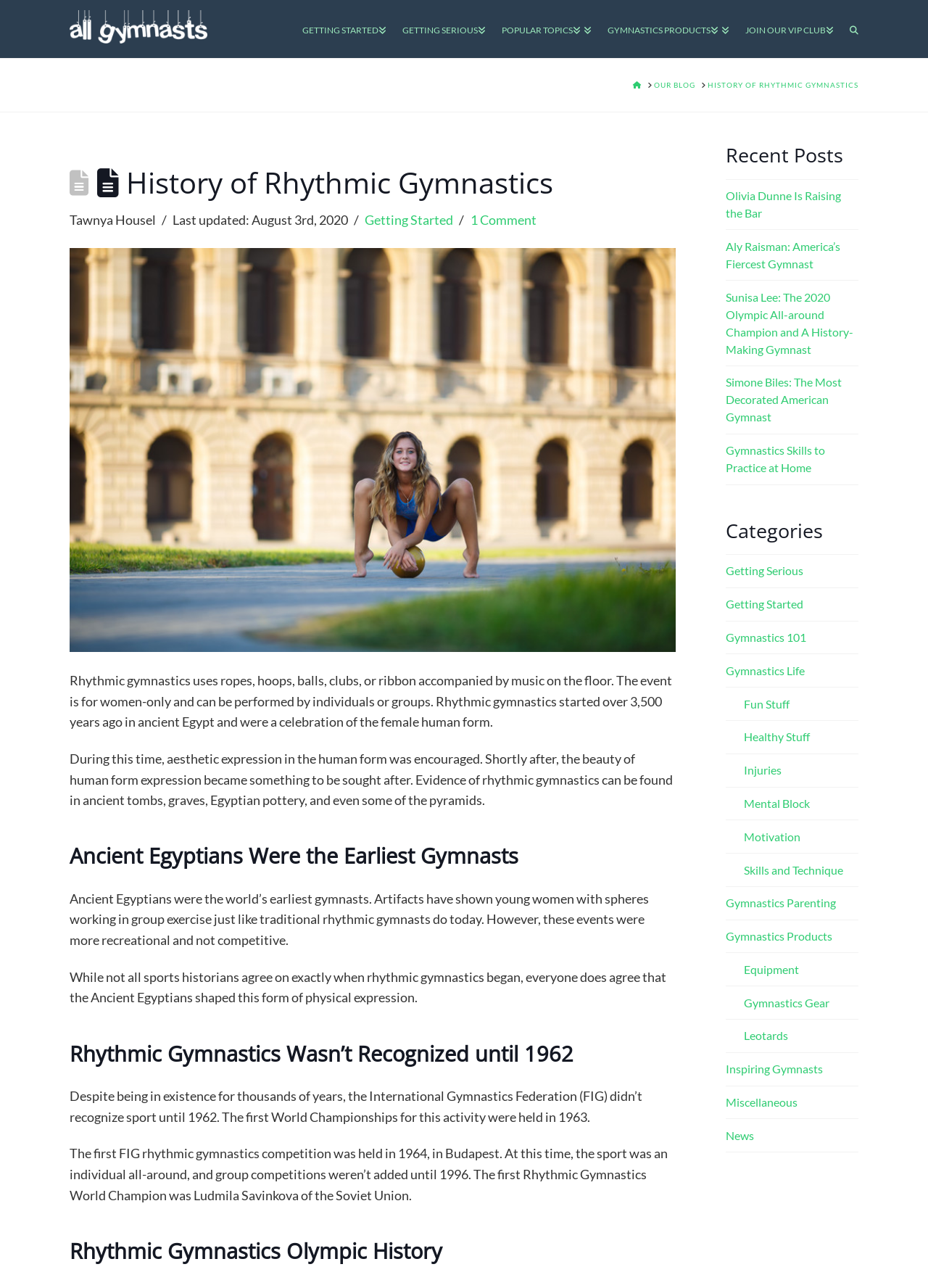Calculate the bounding box coordinates of the UI element given the description: "News".

[0.782, 0.875, 0.813, 0.888]